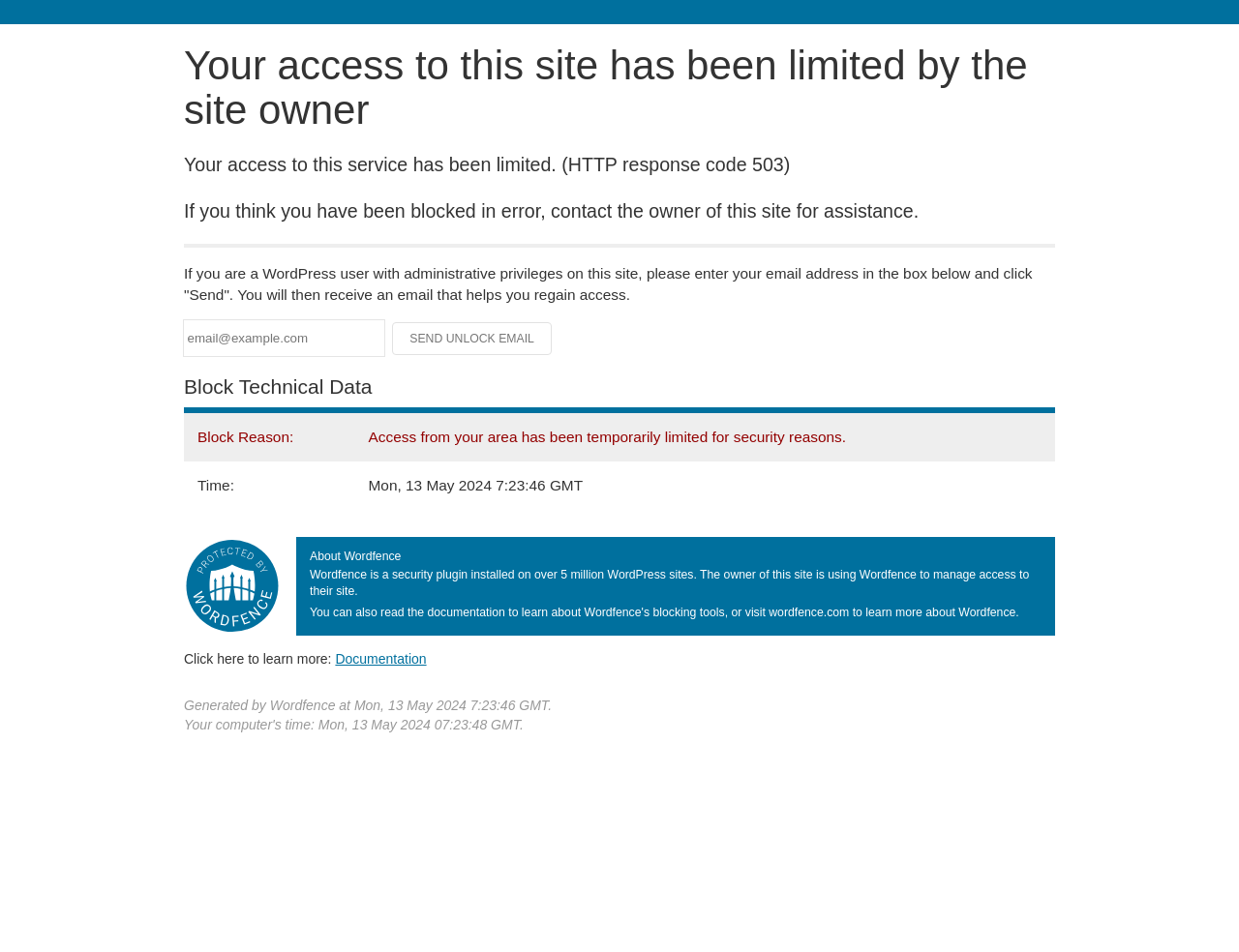How many WordPress sites use Wordfence?
Identify the answer in the screenshot and reply with a single word or phrase.

Over 5 million